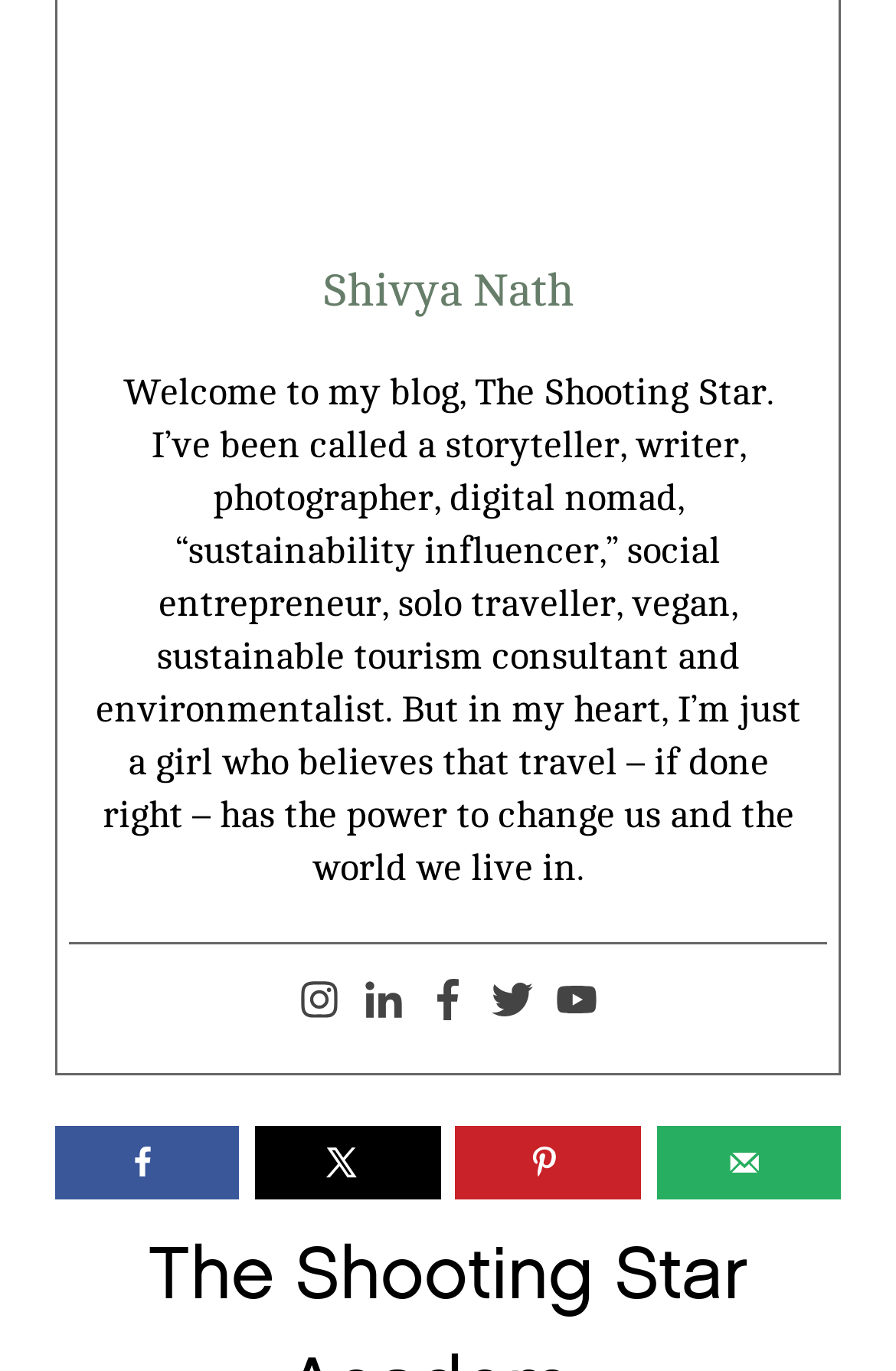What is the author's profession?
Your answer should be a single word or phrase derived from the screenshot.

storyteller, writer, photographer